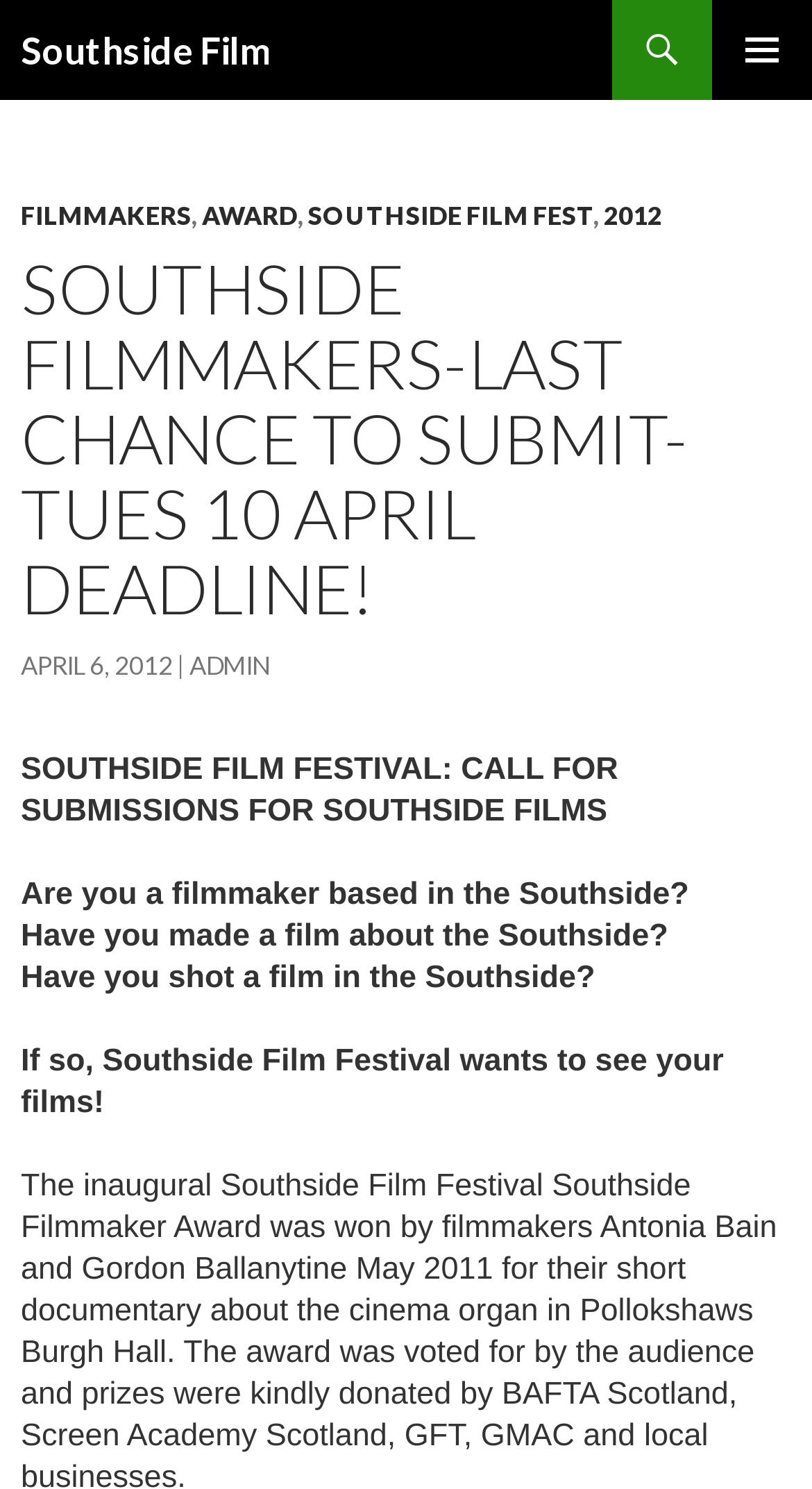When was the inaugural Southside Filmmaker Award won?
Based on the visual information, provide a detailed and comprehensive answer.

The date when the inaugural Southside Filmmaker Award was won can be found in the StaticText element, which states 'May 2011'.